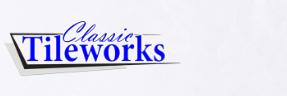Provide a single word or phrase to answer the given question: 
What type of projects does Classic Tileworks specialize in?

Interior projects